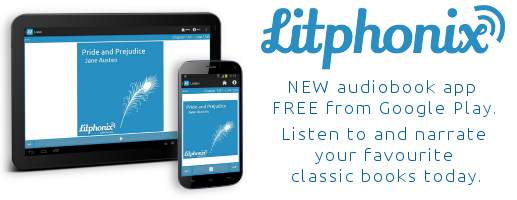Respond to the following question with a brief word or phrase:
What design element symbolizes the storytelling experience?

A feather